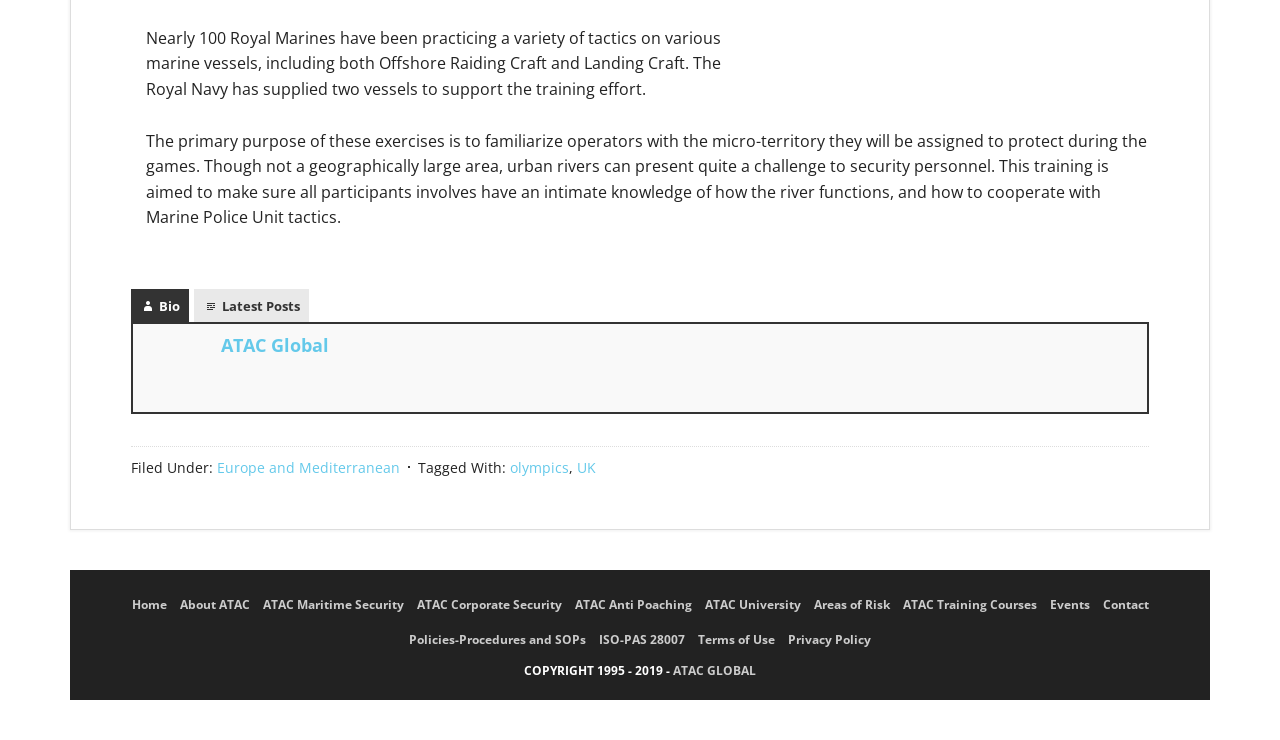Show the bounding box coordinates for the HTML element described as: "ATAC Corporate Security".

[0.325, 0.806, 0.439, 0.829]